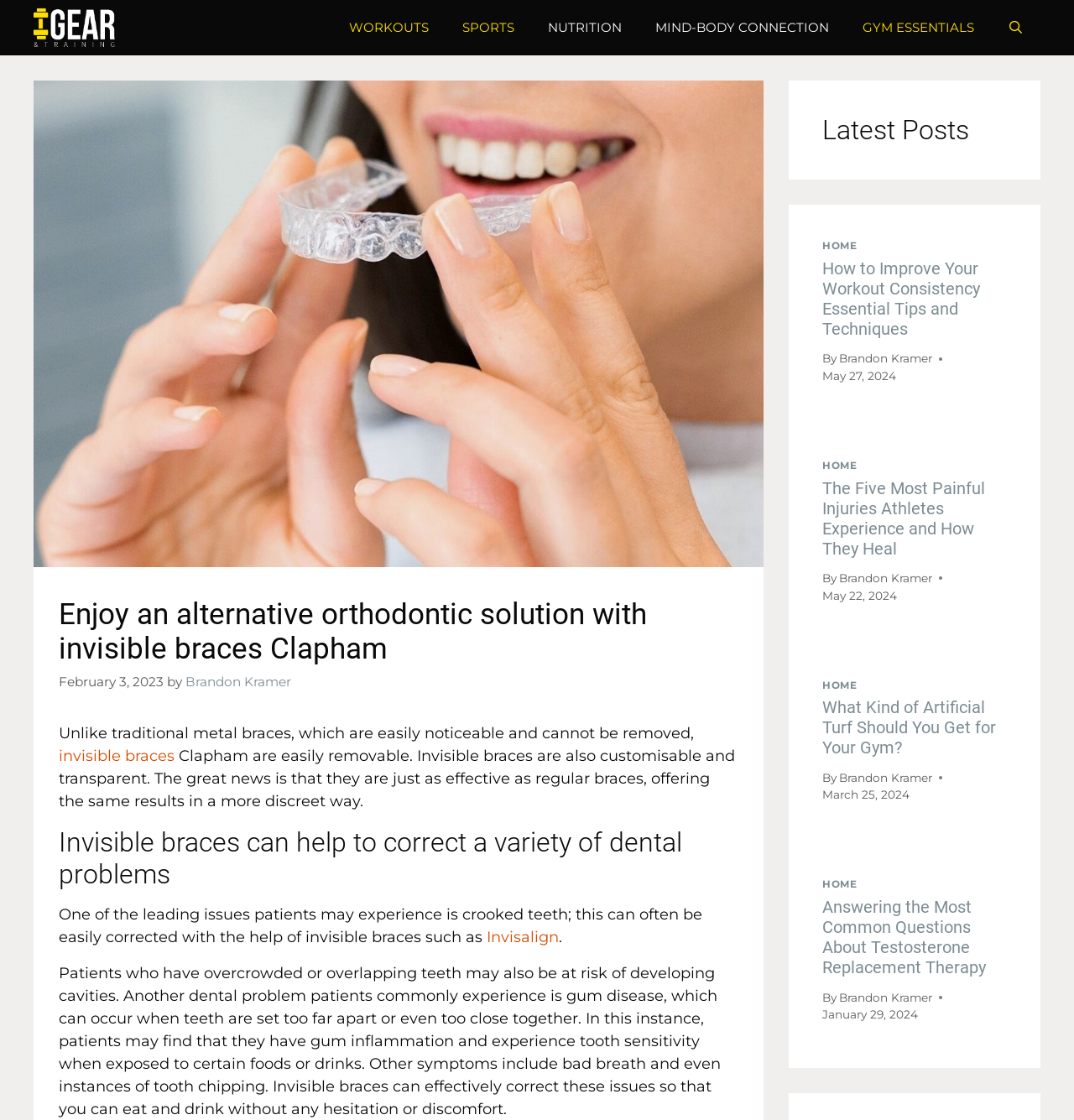Find and specify the bounding box coordinates that correspond to the clickable region for the instruction: "Learn more about 'Invisalign'".

[0.453, 0.828, 0.52, 0.845]